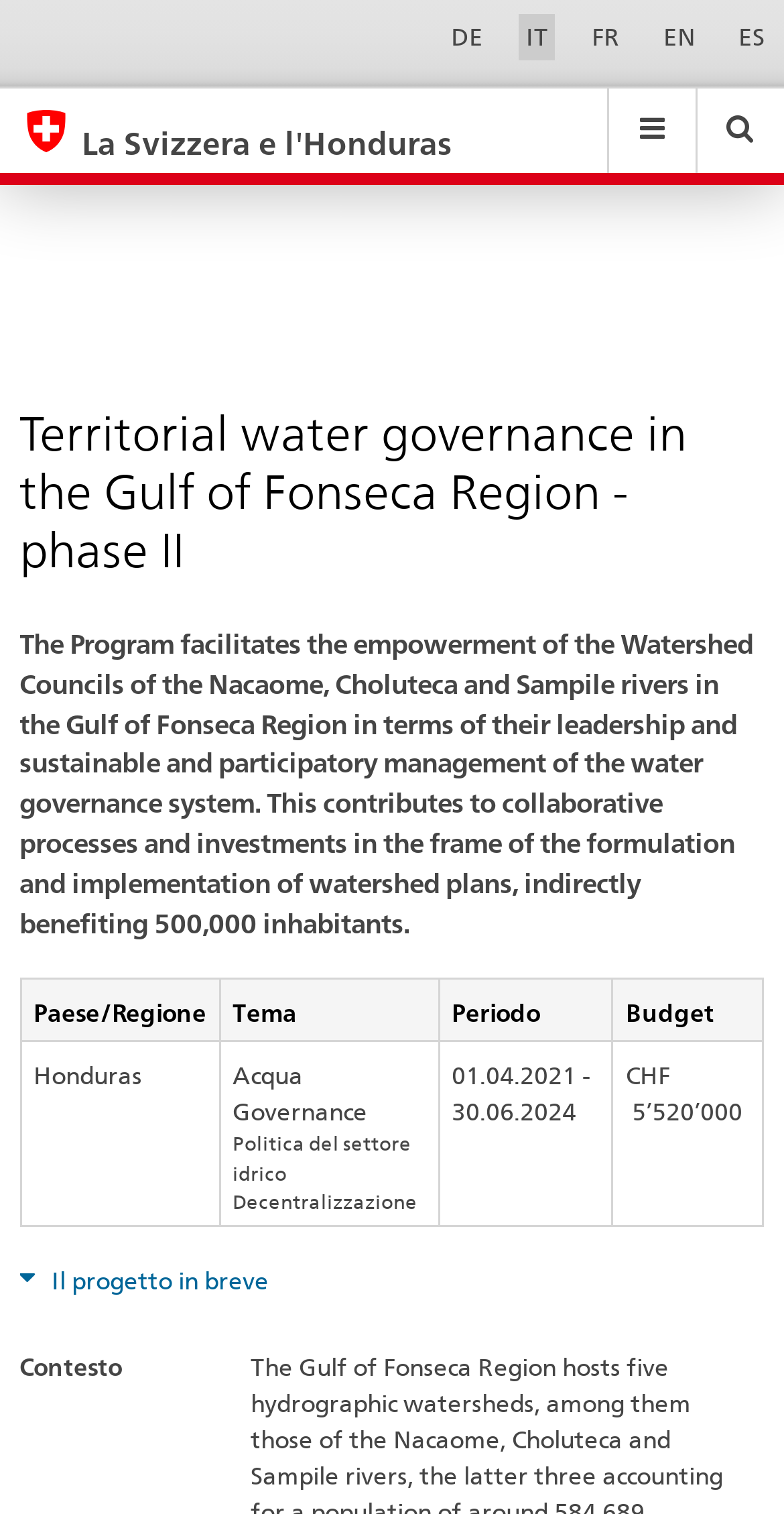What is the duration of the project?
Look at the image and respond with a single word or a short phrase.

01.04.2021 - 30.06.2024